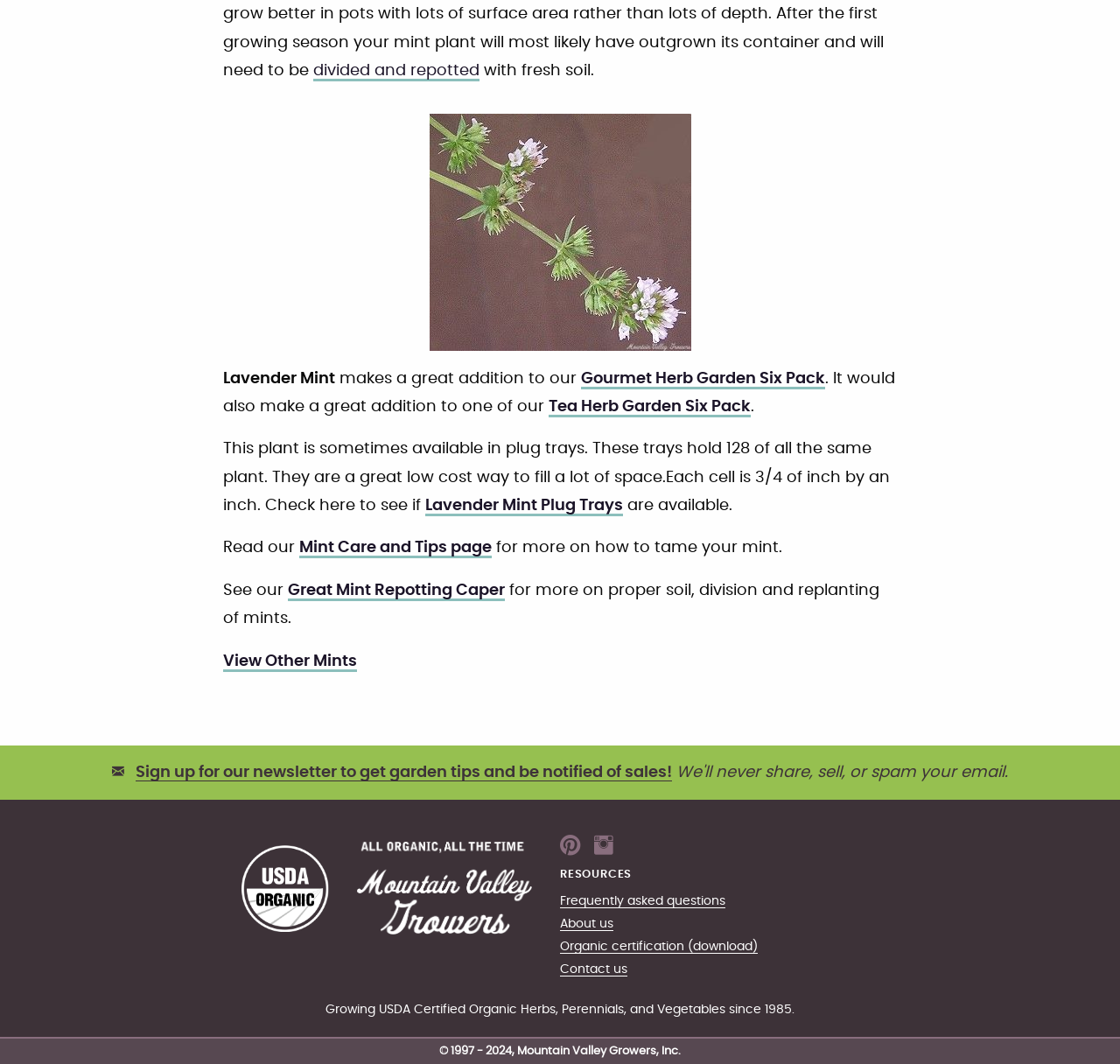Please respond to the question using a single word or phrase:
What is the purpose of the plug trays mentioned on the webpage?

To fill a lot of space